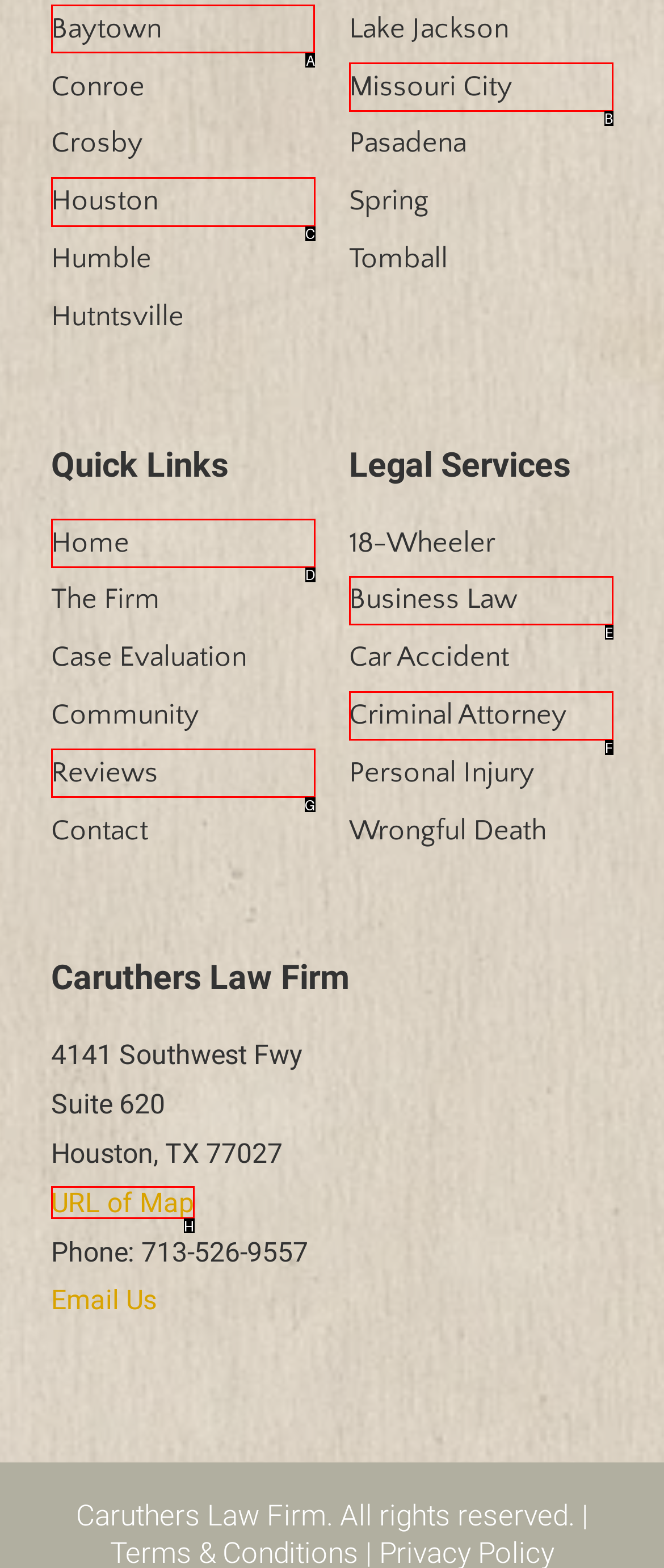Identify the letter of the UI element I need to click to carry out the following instruction: Click on Baytown

A